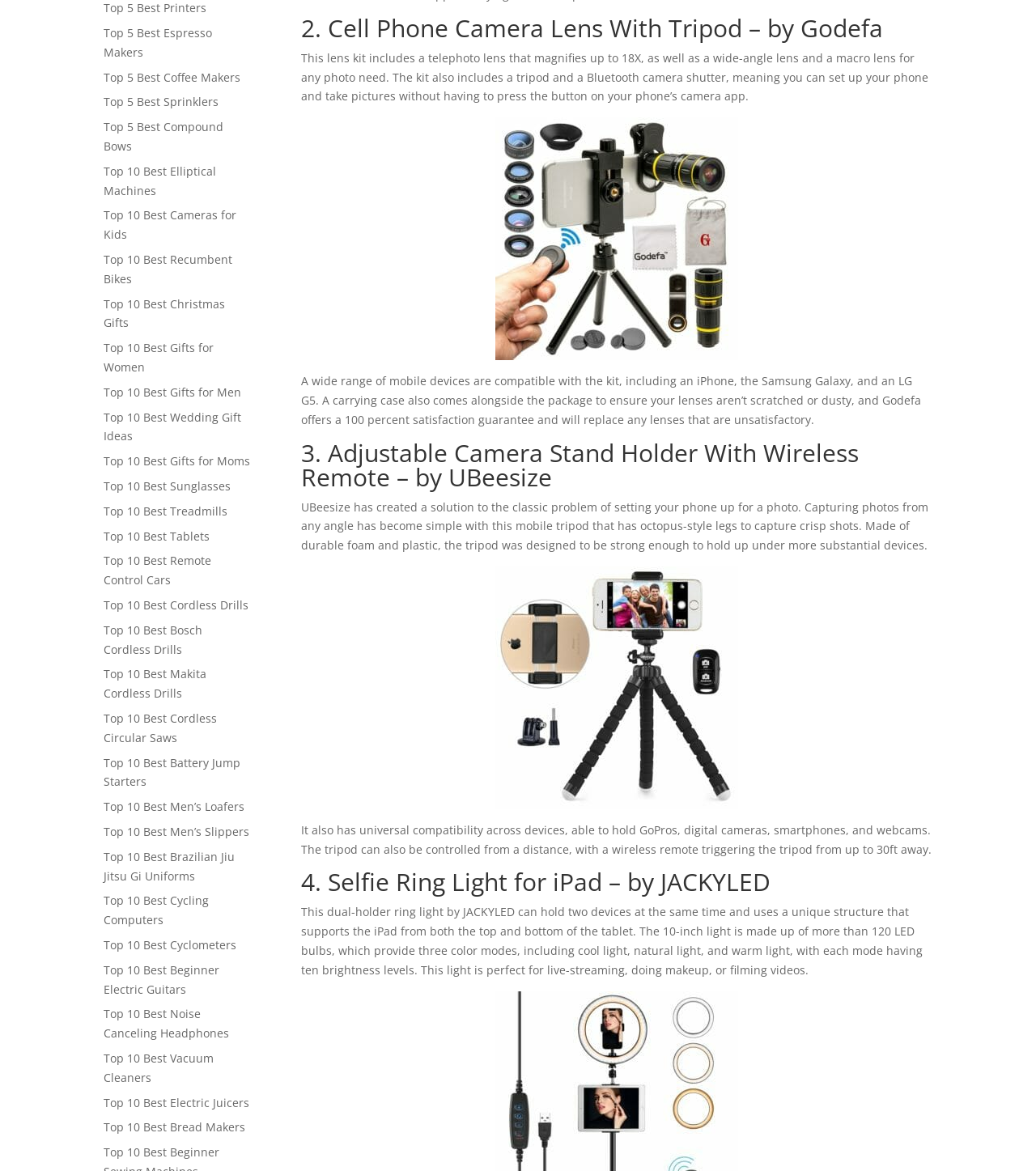Please find the bounding box for the UI component described as follows: "Top 5 Best Sprinklers".

[0.1, 0.081, 0.211, 0.094]